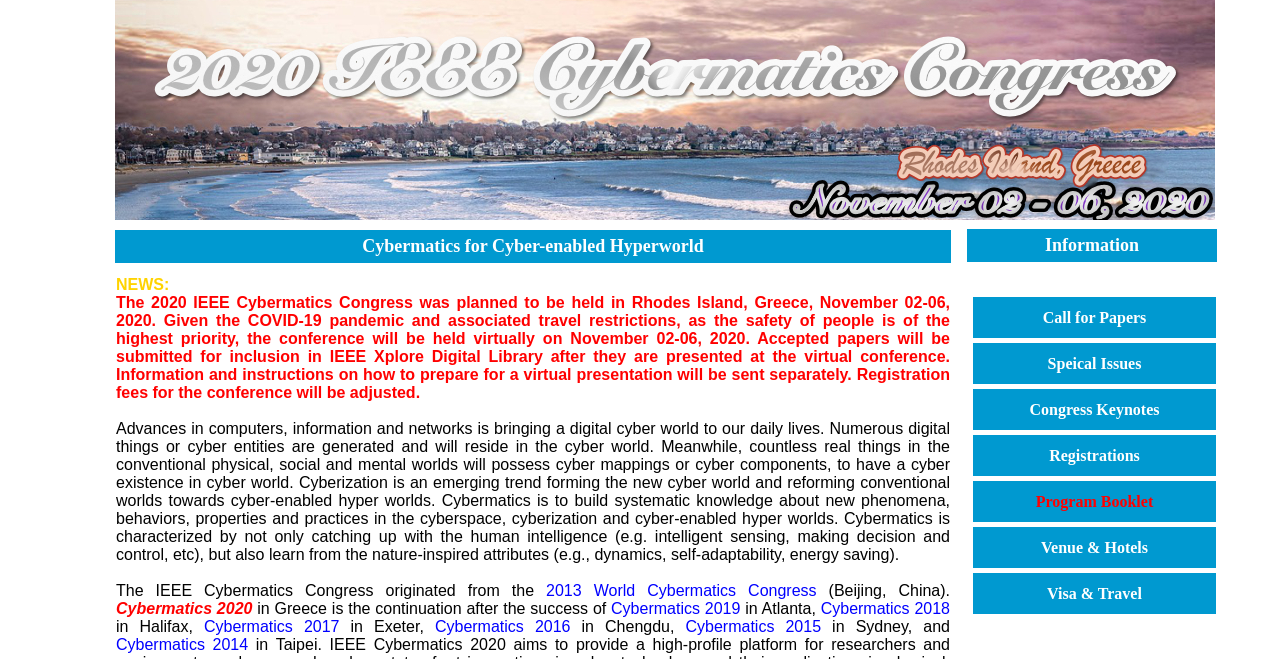Write an extensive caption that covers every aspect of the webpage.

The webpage is about the 2020 IEEE Cybermatics Congress. At the top, there is a logo image and a link. Below the logo, there is a table with two rows. The first row contains a grid cell with the title "Information". The second row contains a grid cell with multiple links to different sections of the congress, including "Call for Papers", "Speical Issues", "Congress Keynotes", "Registrations", "Program Booklet", "Venue & Hotels", and "Visa & Travel".

On the left side of the page, there is a section with a title "Cybermatics for Cyber-enabled Hyperworld". This section contains a long paragraph of text that explains the concept of cybermatics and its significance. Below the paragraph, there are several lines of text that describe the history of the IEEE Cybermatics Congress, including its origins in 2013 and its previous locations in Beijing, Atlanta, Halifax, Exeter, Chengdu, and Sydney.

The layout of the page is organized, with clear headings and concise text. The links and sections are well-structured, making it easy to navigate the page.